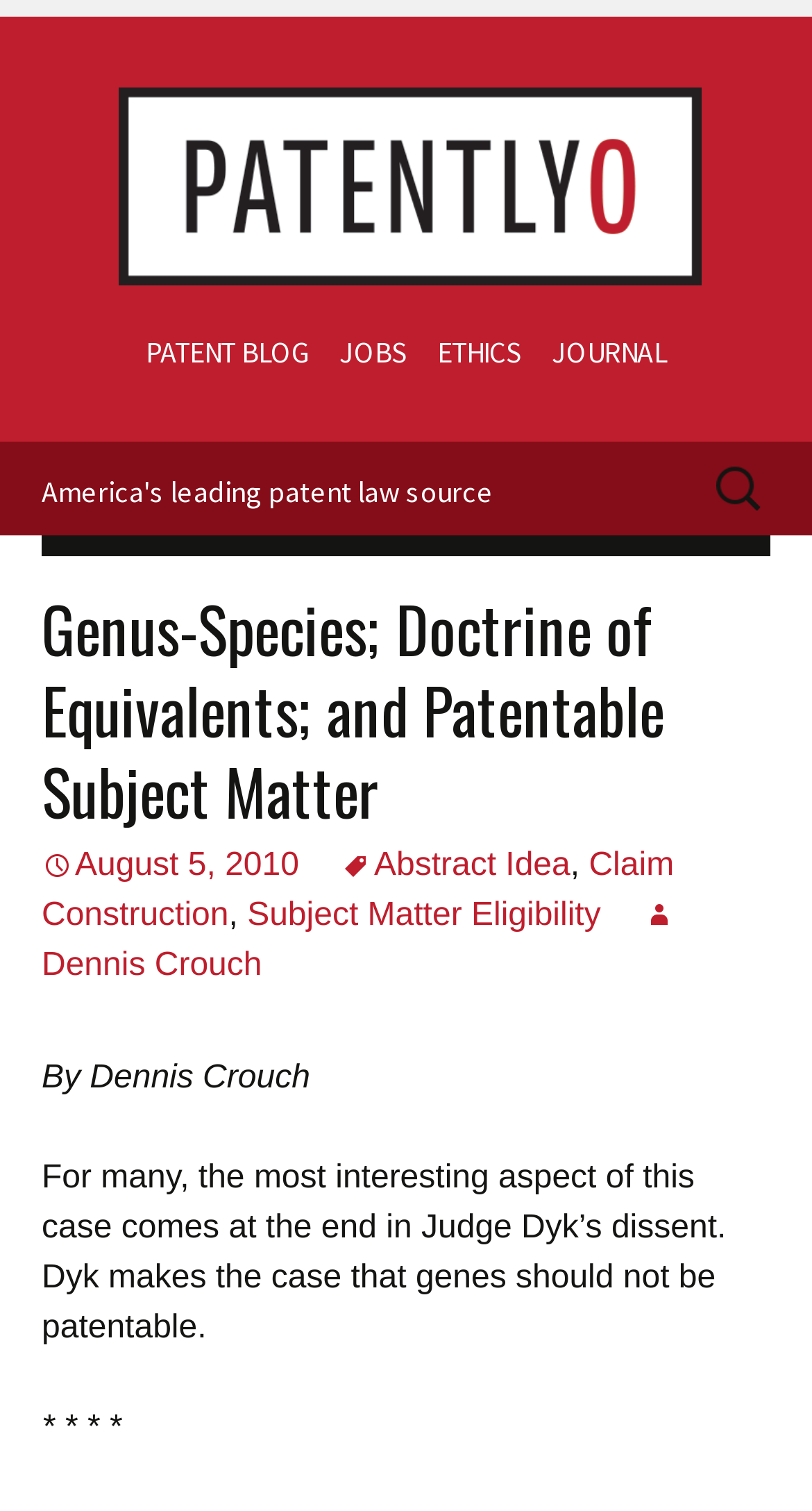Please give a concise answer to this question using a single word or phrase: 
What is the topic of the article?

Patentable Subject Matter